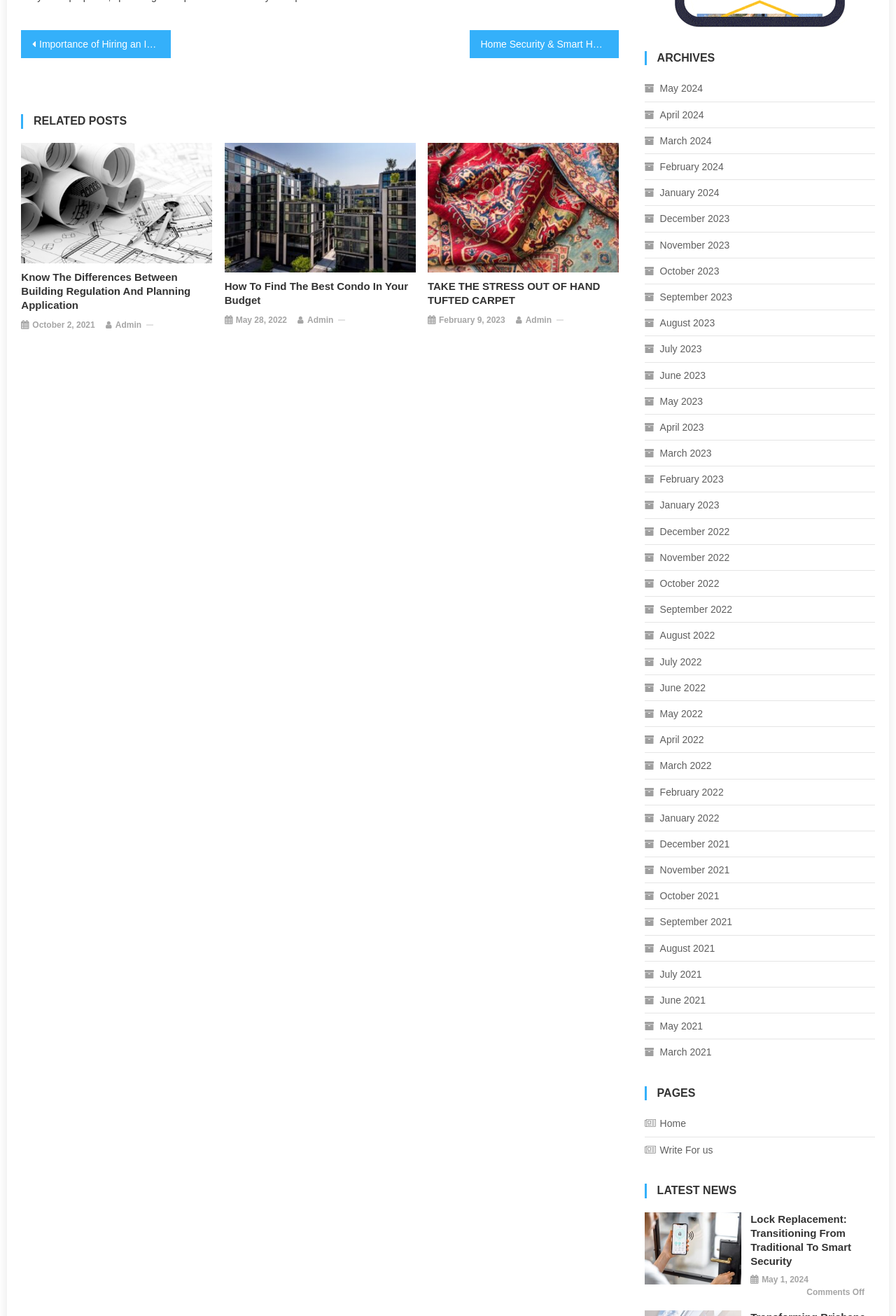Please provide a one-word or phrase answer to the question: 
What is the title of the section that lists 'Home', 'Write For us', etc.?

PAGES